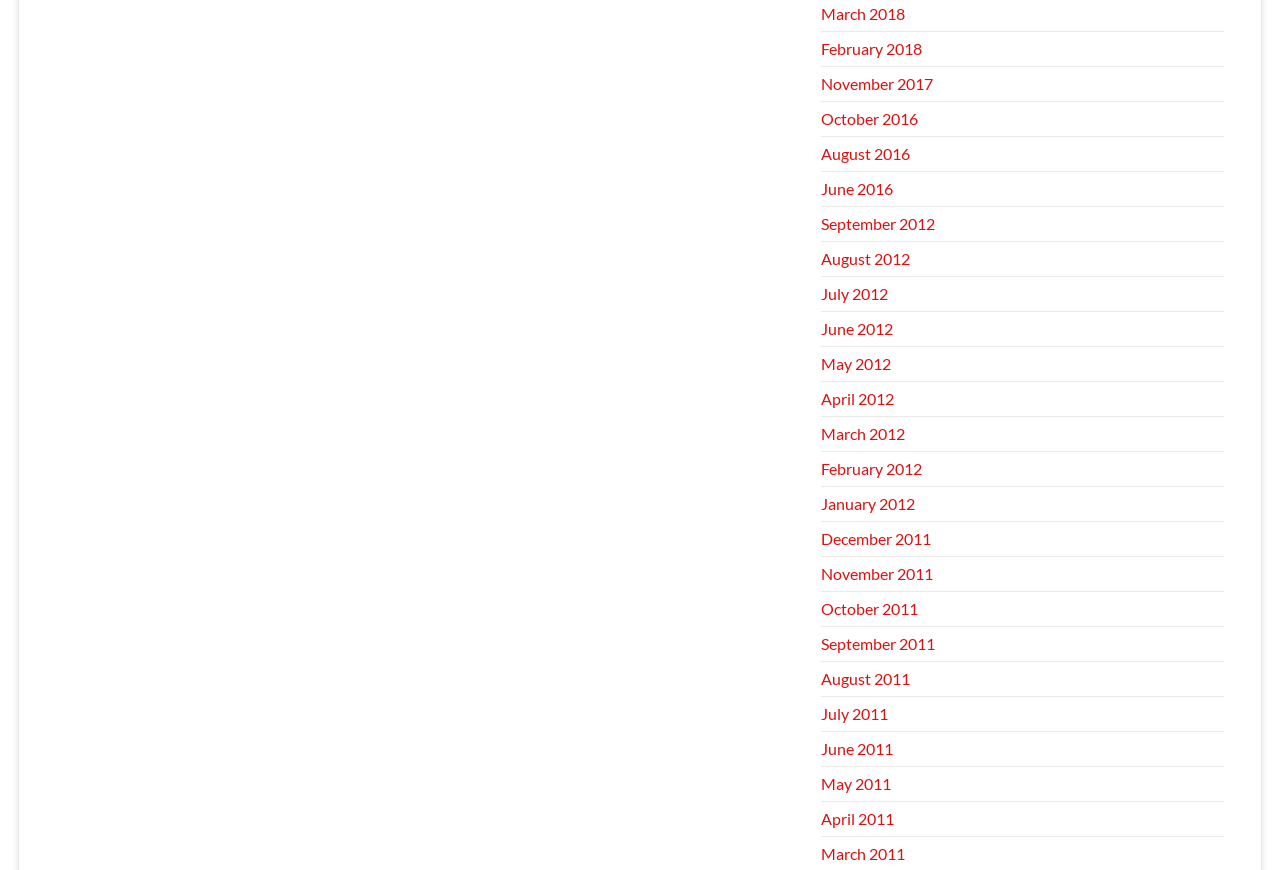Please give a succinct answer to the question in one word or phrase:
How many links are on the webpage?

26